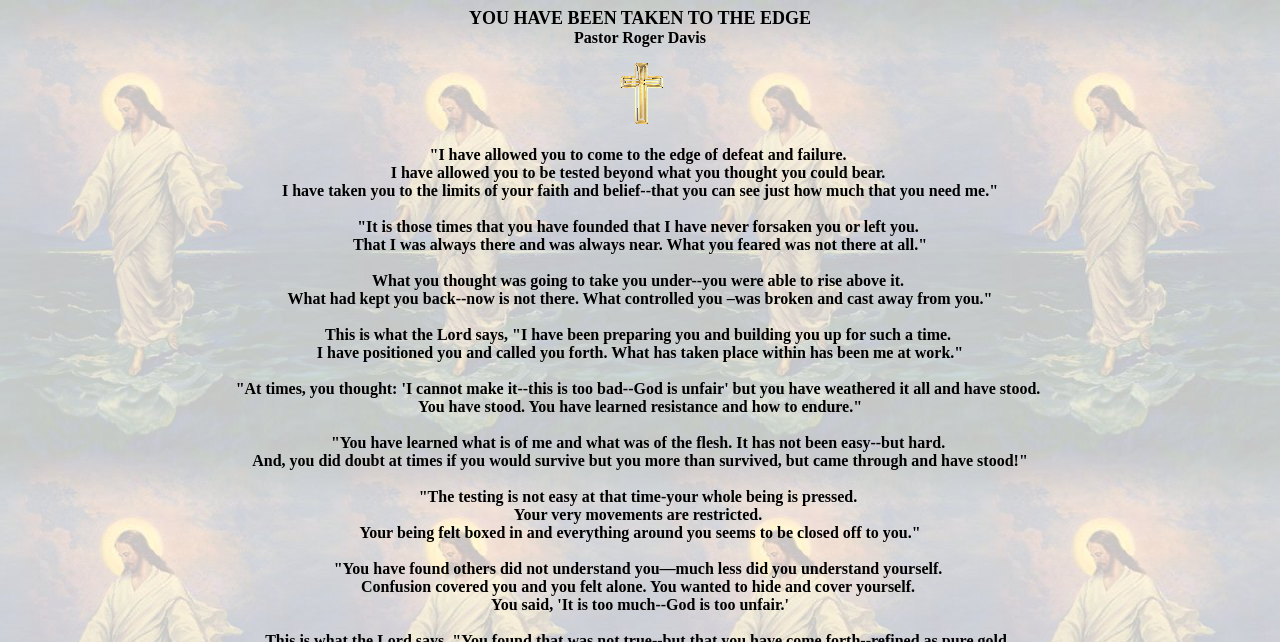Review the image closely and give a comprehensive answer to the question: How did the reader feel during the testing?

The passage suggests that the reader felt alone and confused during the testing, with phrases such as 'You wanted to hide and cover yourself' and 'Confusion covered you and you felt alone'. This implies that the reader was struggling to understand what was happening and felt isolated.